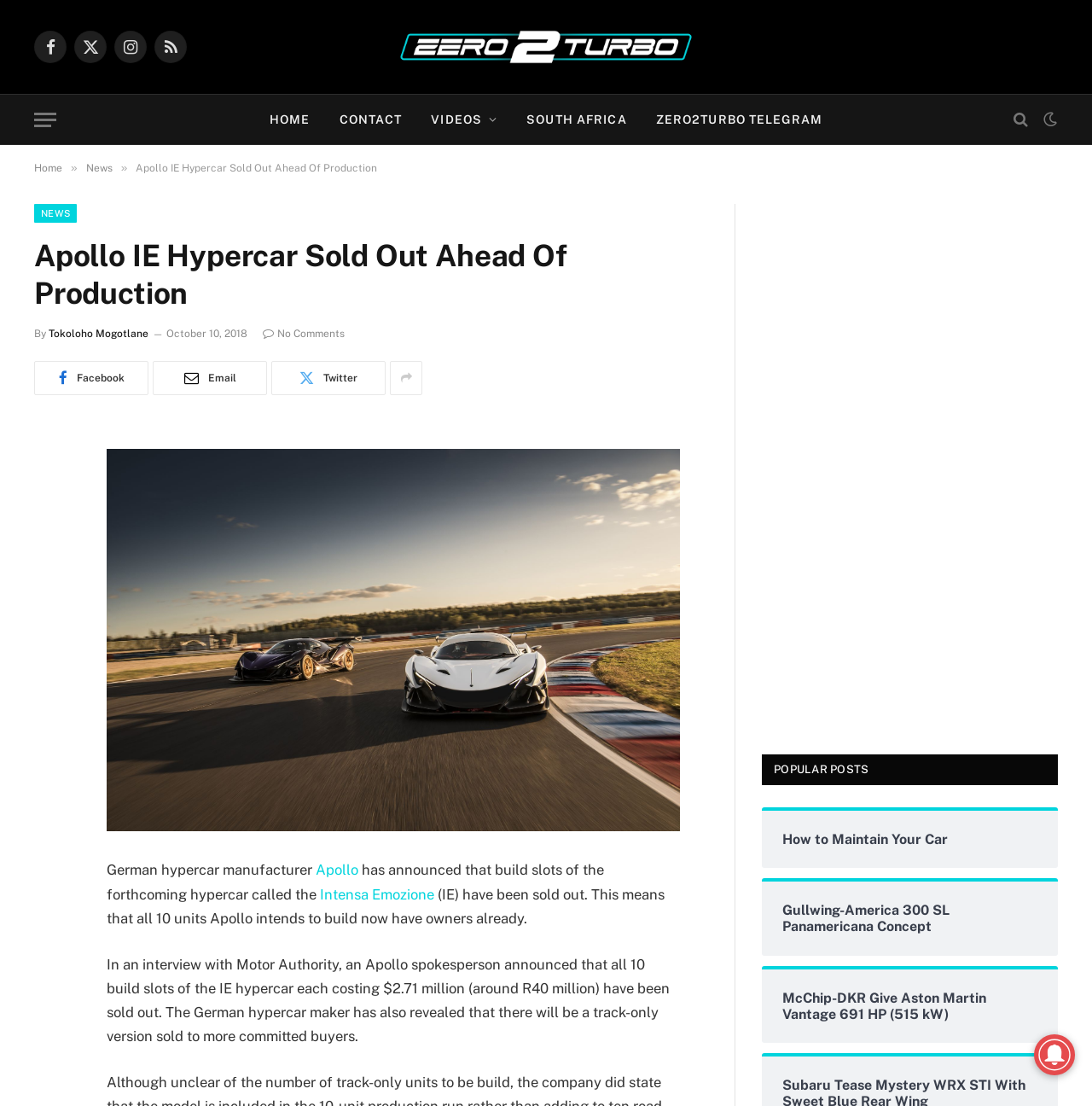Articulate a complete and detailed caption of the webpage elements.

The webpage is about the Apollo IE Hypercar, a German hypercar manufacturer, and its recent announcement. At the top, there are social media links, including Facebook, Twitter, and Instagram, aligned horizontally. Below them, there is a menu button and a link to the website's homepage, "Zero2Turbo". 

On the left side, there is a vertical navigation menu with links to "HOME", "CONTACT", "VIDEOS", "SOUTH AFRICA", and "ZERO2TURBO TELEGRAM". 

The main content of the webpage is an article about the Apollo IE Hypercar. The article's title, "Apollo IE Hypercar Sold Out Ahead Of Production", is displayed prominently at the top. Below the title, there is information about the author, "Tokoloho Mogotlane", and the date of publication, "October 10, 2018". 

The article itself is divided into paragraphs, with the first paragraph stating that all 10 build slots of the IE hypercar have been sold out, each costing $2.71 million. The second paragraph provides more details about the track-only version of the hypercar. 

On the right side, there is a section titled "POPULAR POSTS" with links to other articles, including "How to Maintain Your Car", "Gullwing-America 300 SL Panamericana Concept", and "McChip-DKR Give Aston Martin Vantage 691 HP (515 kW)". 

At the bottom of the webpage, there is an advertisement iframe. Additionally, there is a small image at the bottom right corner of the page.